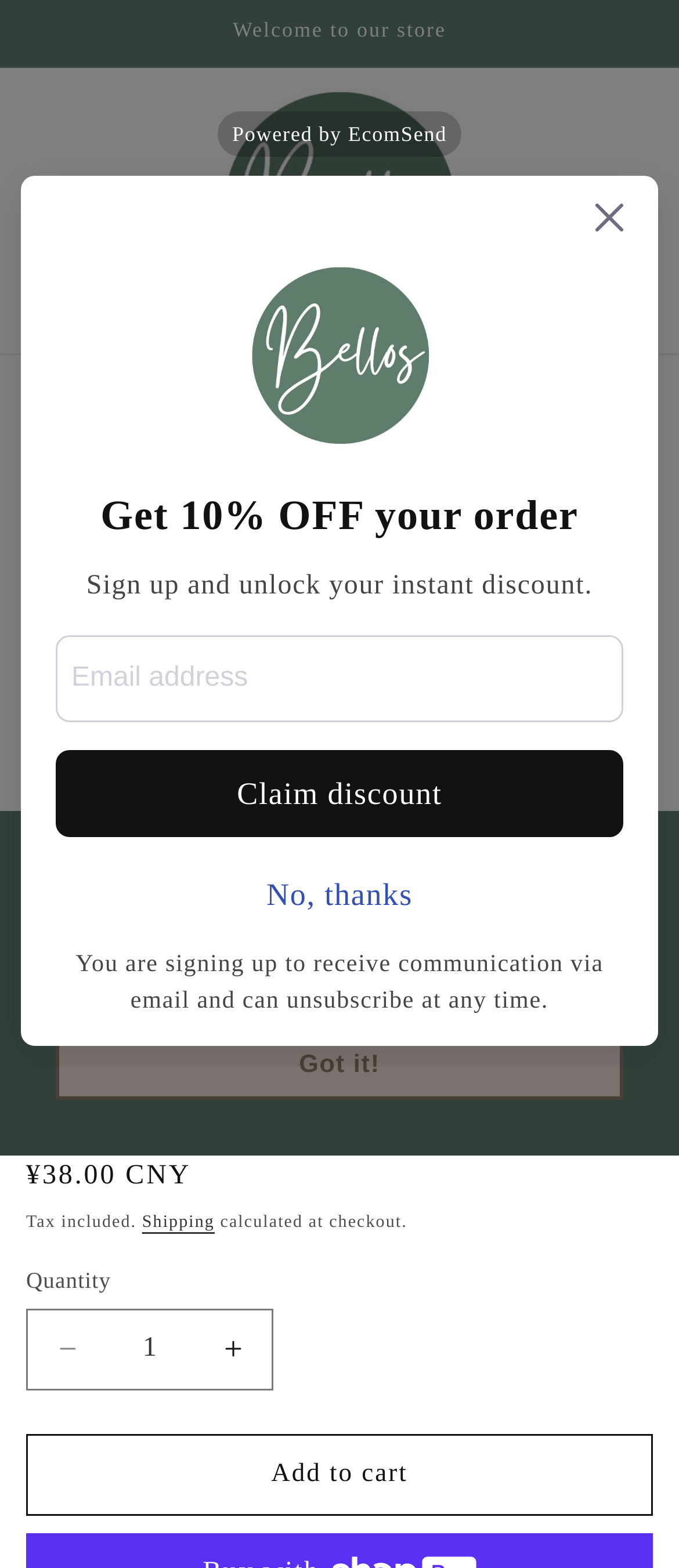Locate the bounding box coordinates of the segment that needs to be clicked to meet this instruction: "Add Asevi Toilet Drops Elegant 165ml to cart".

[0.038, 0.914, 0.962, 0.966]